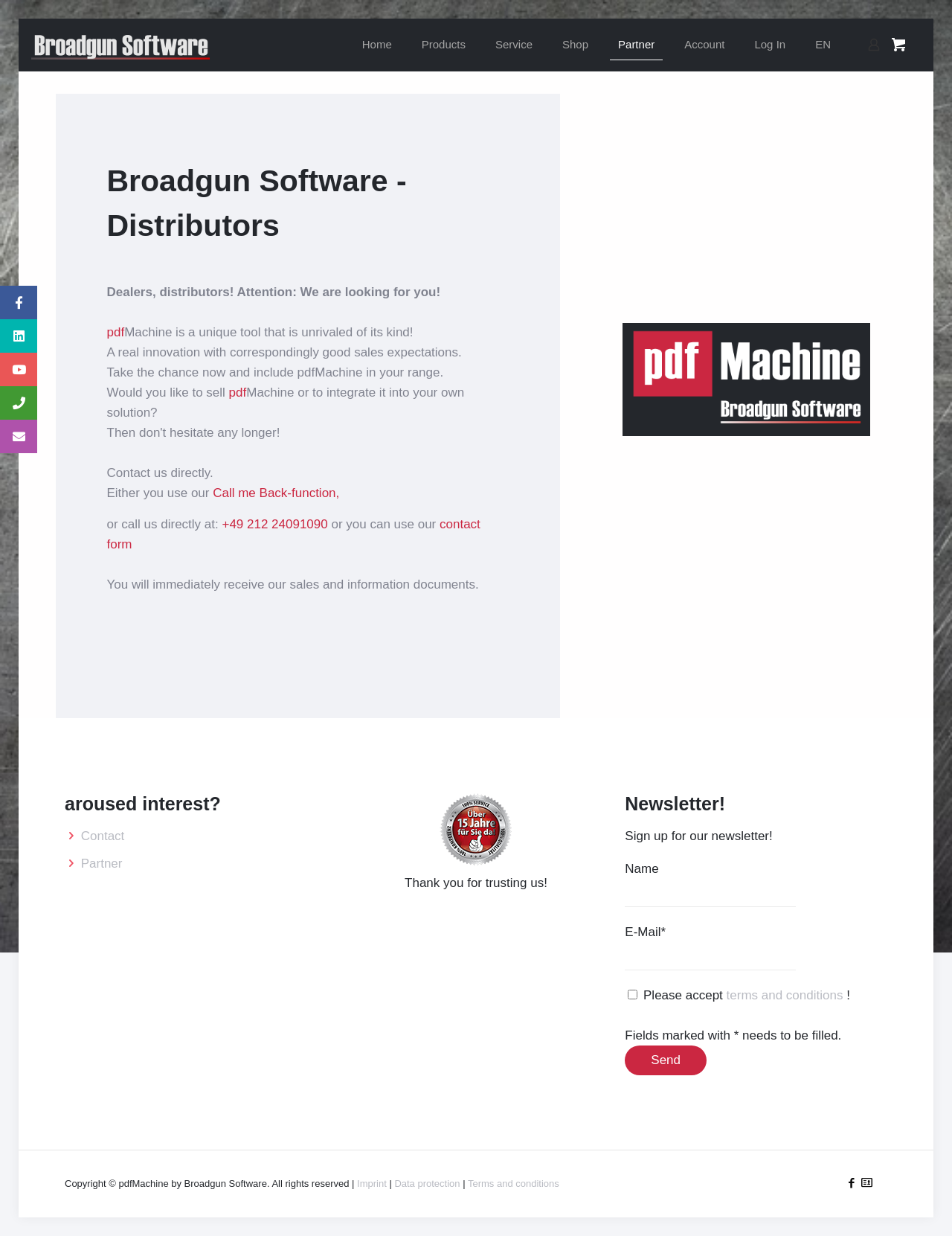Find the bounding box coordinates for the UI element whose description is: "+49 212 24091090". The coordinates should be four float numbers between 0 and 1, in the format [left, top, right, bottom].

[0.233, 0.418, 0.344, 0.43]